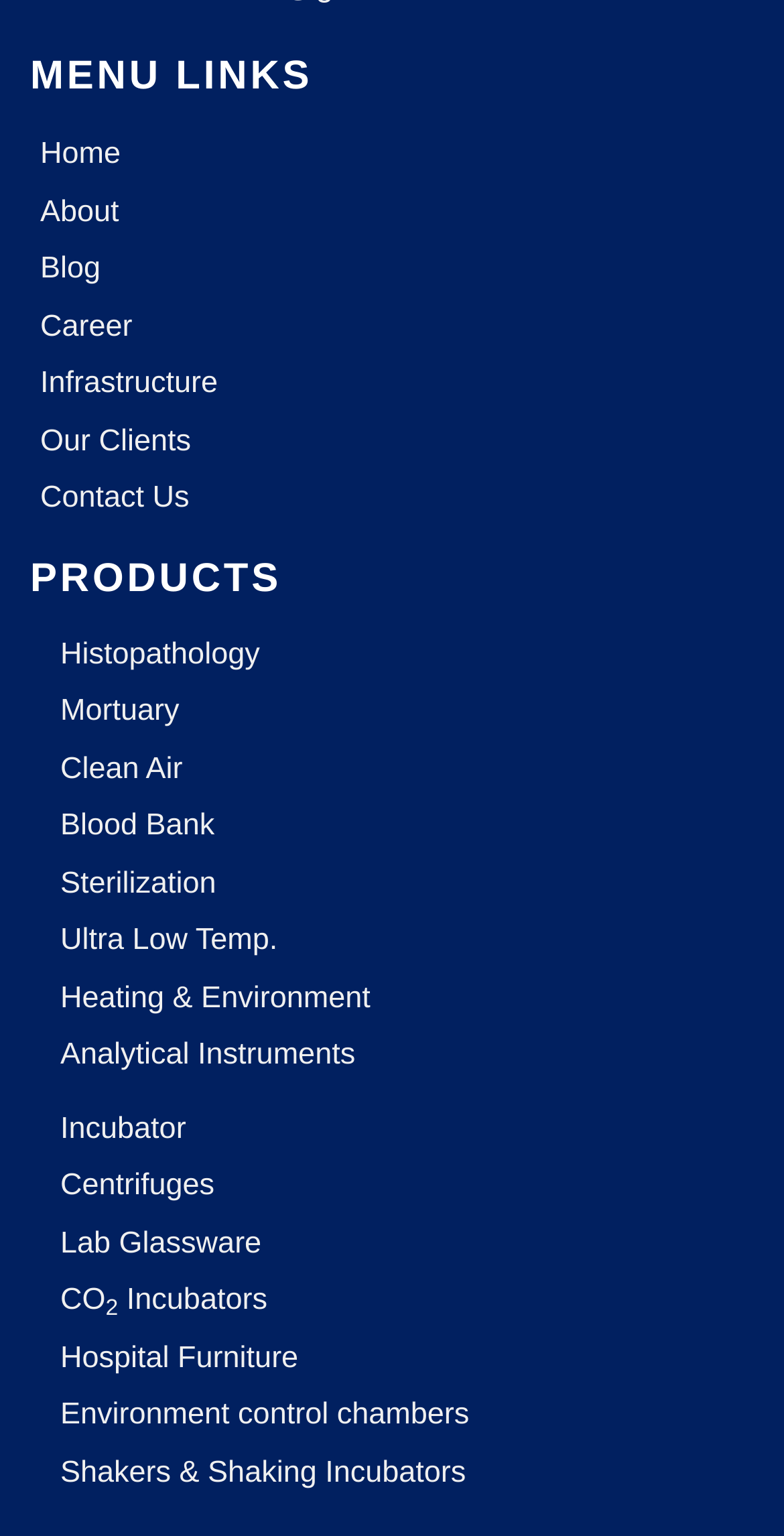Using the format (top-left x, top-left y, bottom-right x, bottom-right y), provide the bounding box coordinates for the described UI element. All values should be floating point numbers between 0 and 1: Hainan Government

None